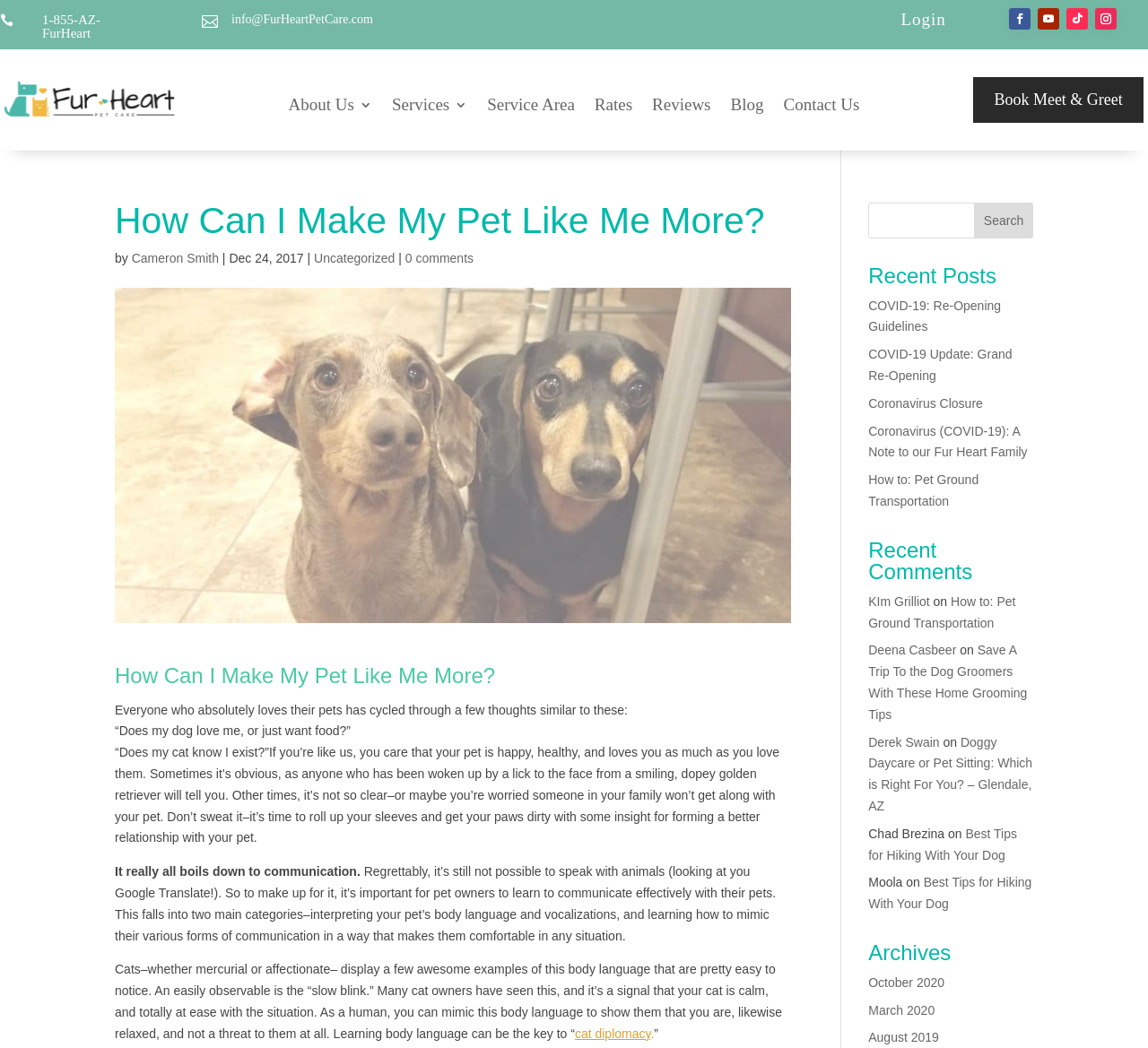Please identify the bounding box coordinates of the element's region that should be clicked to execute the following instruction: "Check the 'Recent Posts'". The bounding box coordinates must be four float numbers between 0 and 1, i.e., [left, top, right, bottom].

[0.756, 0.253, 0.9, 0.282]